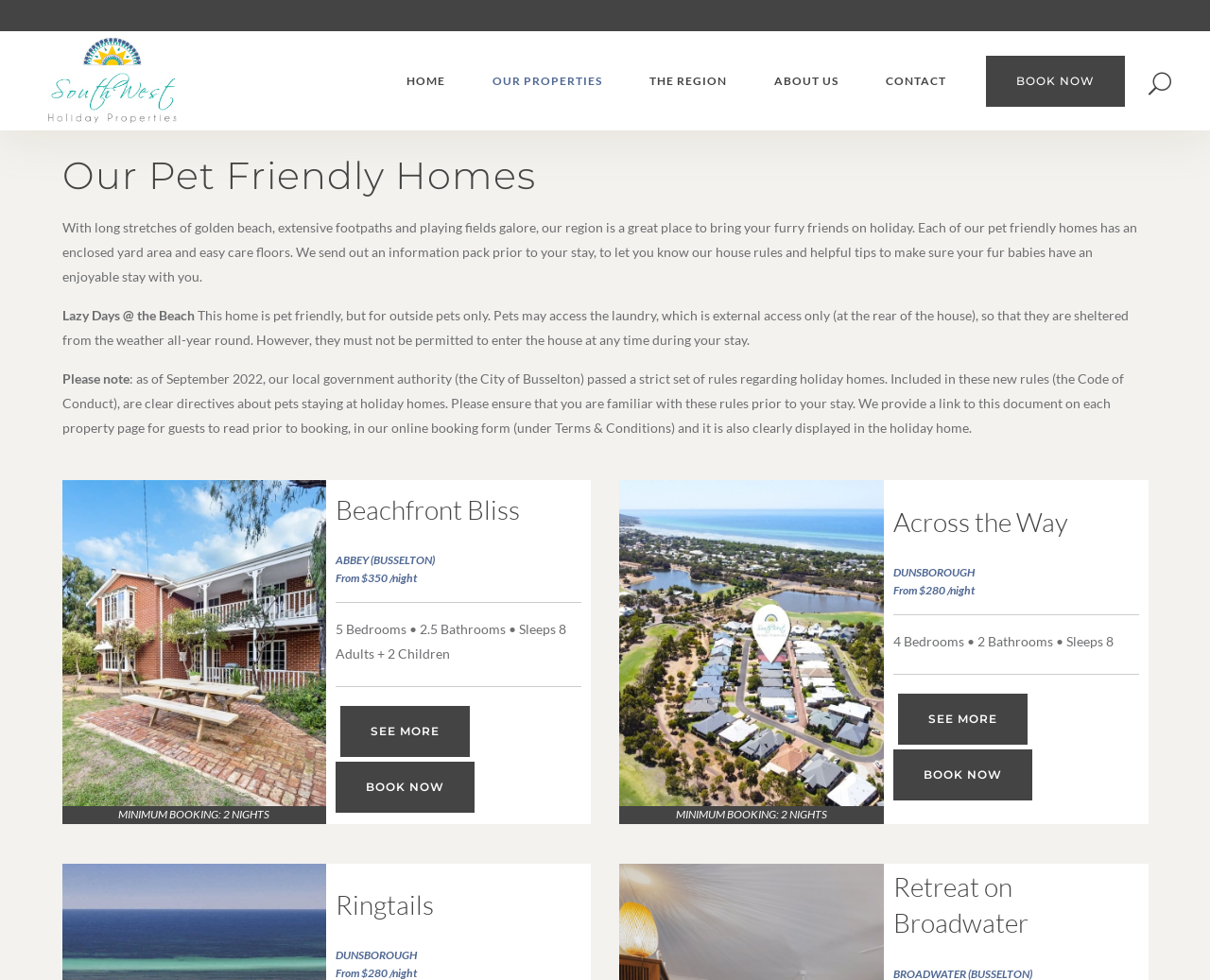Please find the bounding box coordinates of the clickable region needed to complete the following instruction: "Book now for Beachfront Bliss". The bounding box coordinates must consist of four float numbers between 0 and 1, i.e., [left, top, right, bottom].

[0.278, 0.777, 0.392, 0.829]